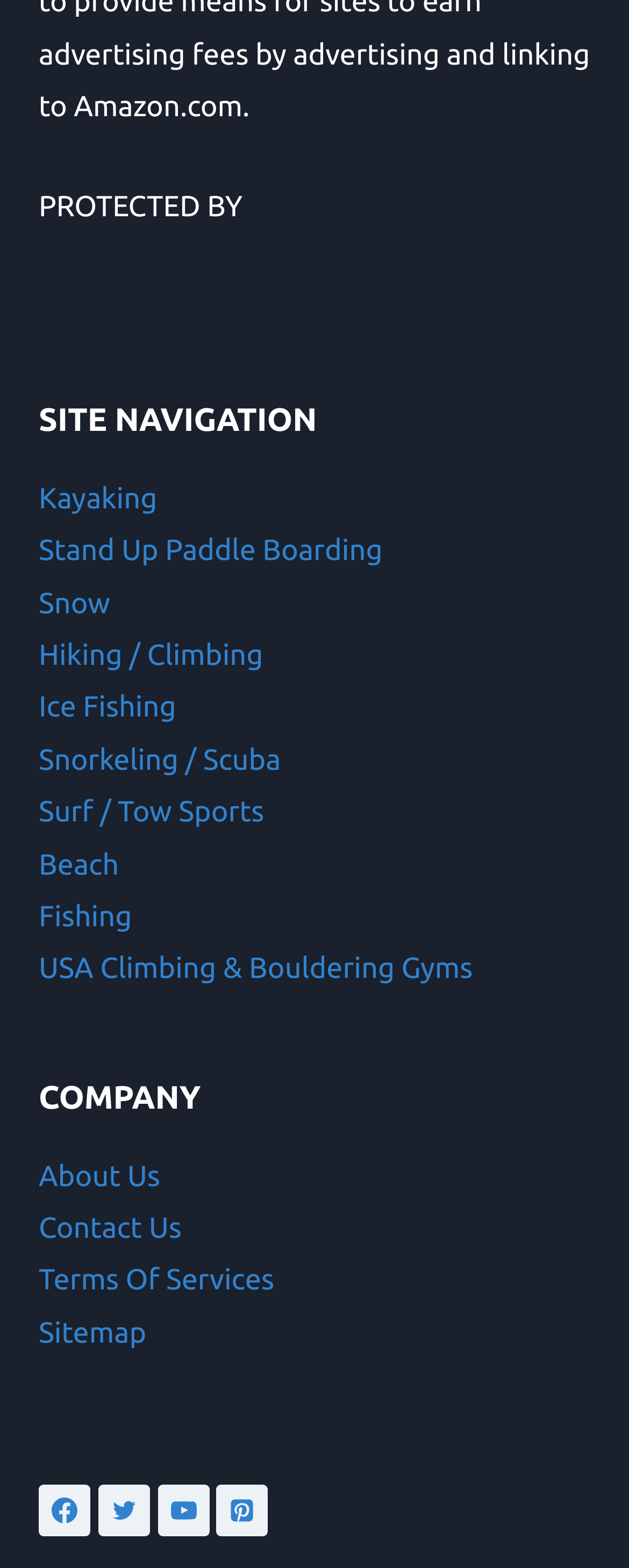Find the bounding box coordinates of the clickable element required to execute the following instruction: "Click on Kayaking". Provide the coordinates as four float numbers between 0 and 1, i.e., [left, top, right, bottom].

[0.062, 0.307, 0.25, 0.328]